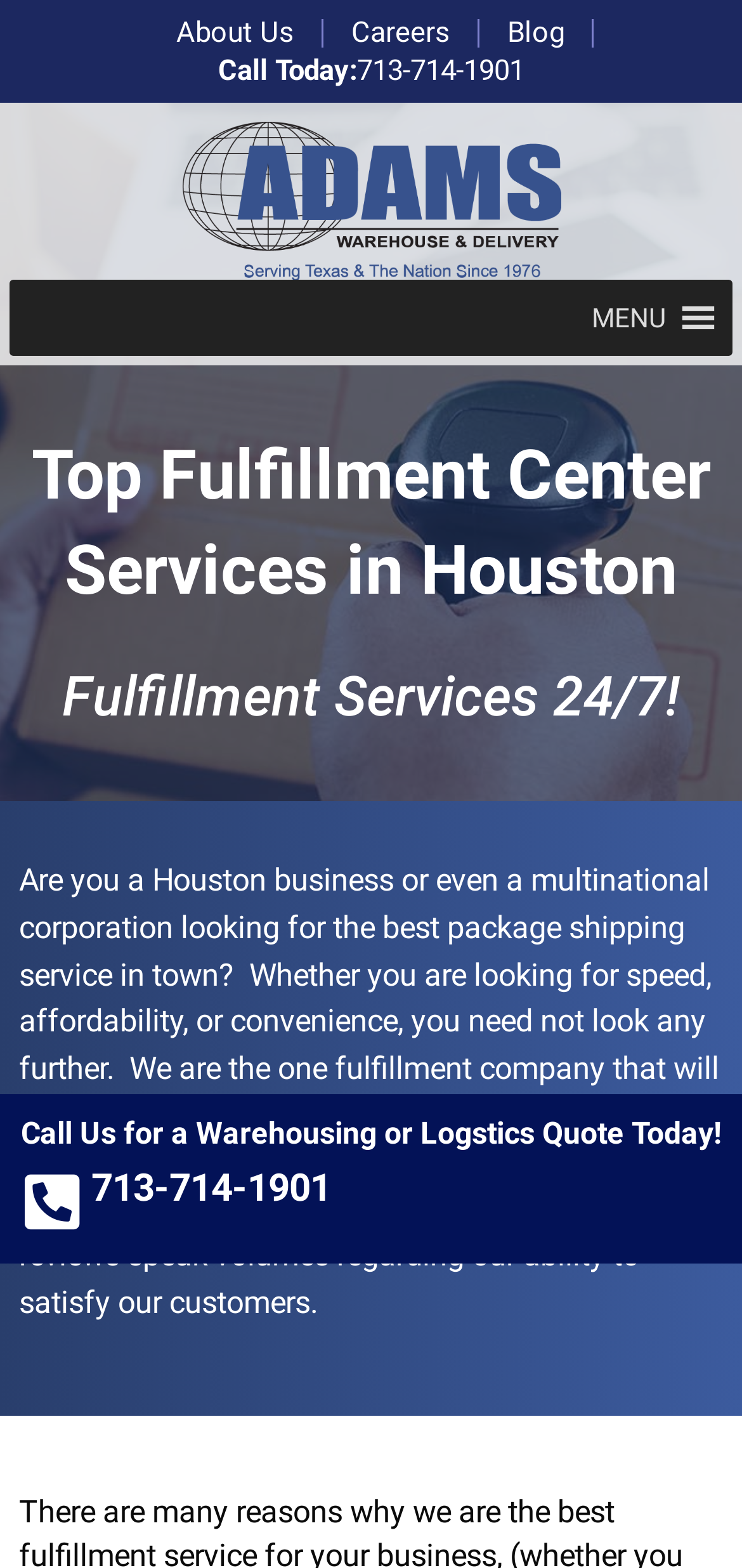Find the UI element described as: "713-714-1901" and predict its bounding box coordinates. Ensure the coordinates are four float numbers between 0 and 1, [left, top, right, bottom].

[0.123, 0.743, 0.446, 0.772]